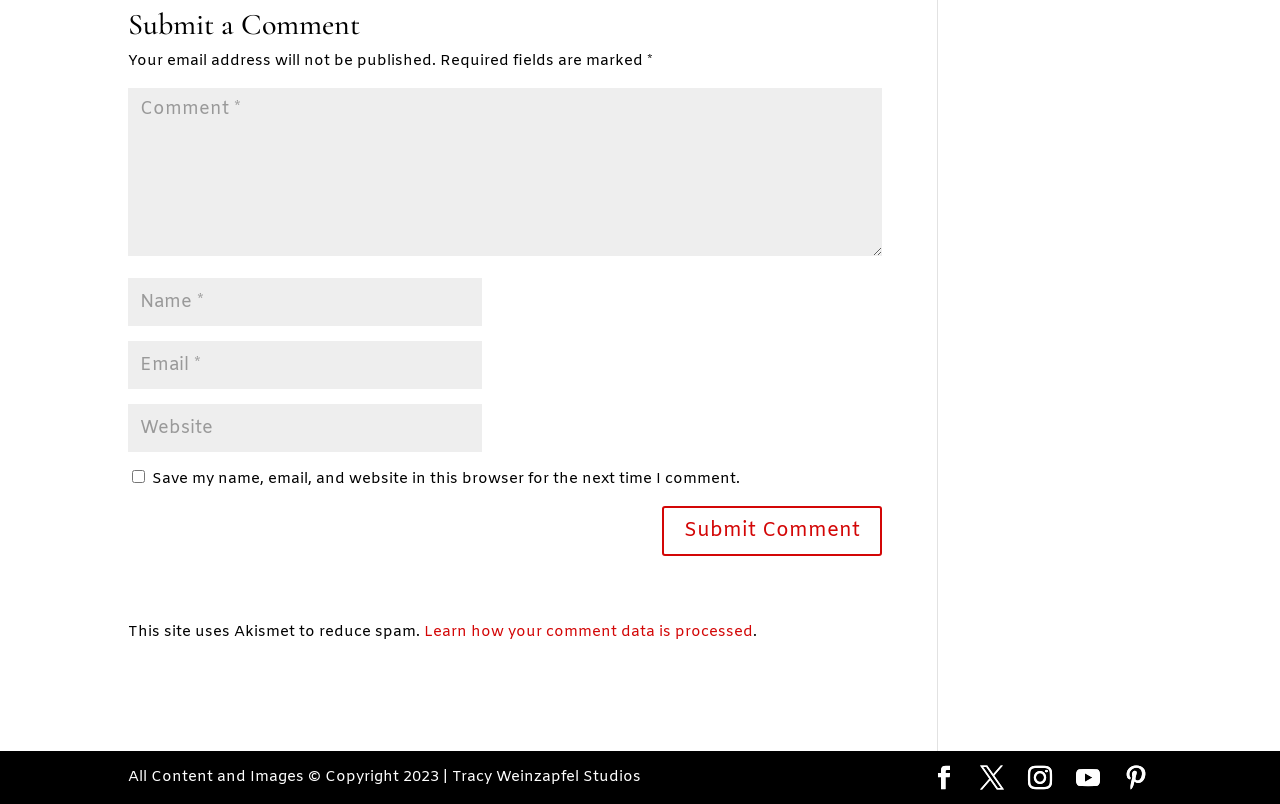What is the purpose of the website?
Refer to the image and provide a detailed answer to the question.

The webpage has a heading 'Submit a Comment' and several input fields for name, email, and website, indicating that the purpose of the website is to allow users to submit comments.